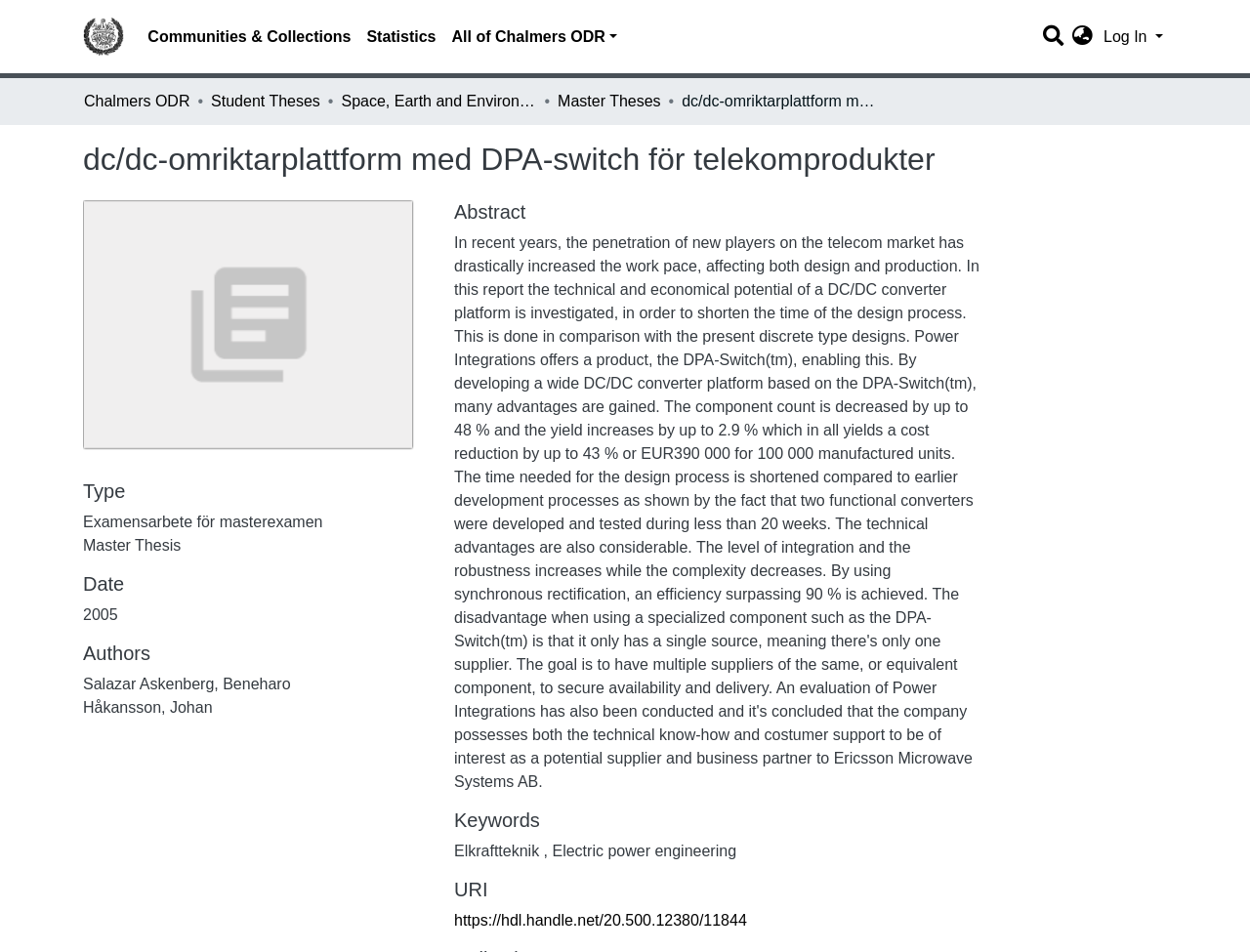Who are the authors of this thesis?
Please provide a detailed and comprehensive answer to the question.

I obtained the answer by looking at the heading 'Authors' and the corresponding static texts 'Salazar Askenberg, Beneharo' and 'Håkansson, Johan'.